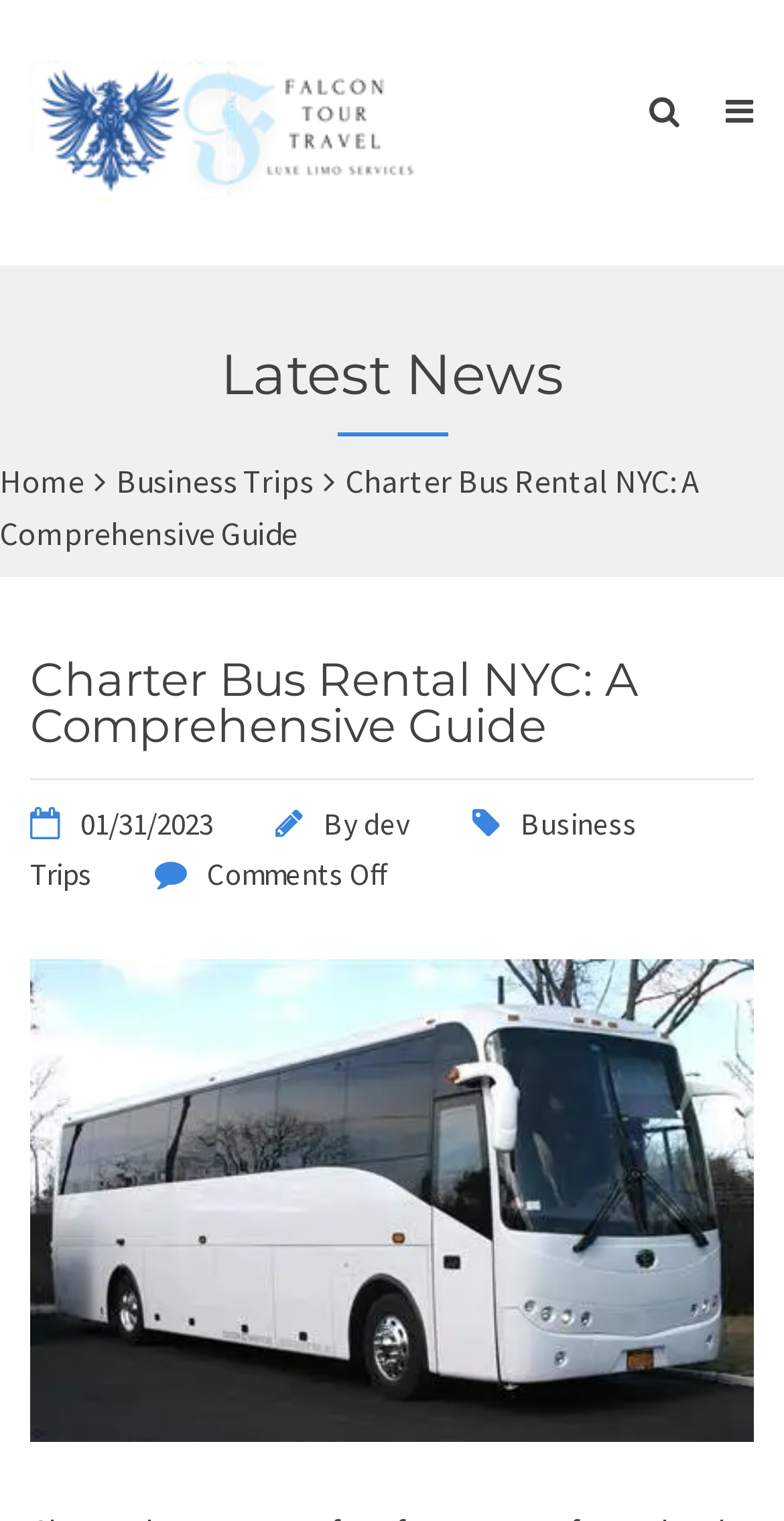Specify the bounding box coordinates of the region I need to click to perform the following instruction: "View Charter Bus Rental NYC guide". The coordinates must be four float numbers in the range of 0 to 1, i.e., [left, top, right, bottom].

[0.038, 0.428, 0.813, 0.496]